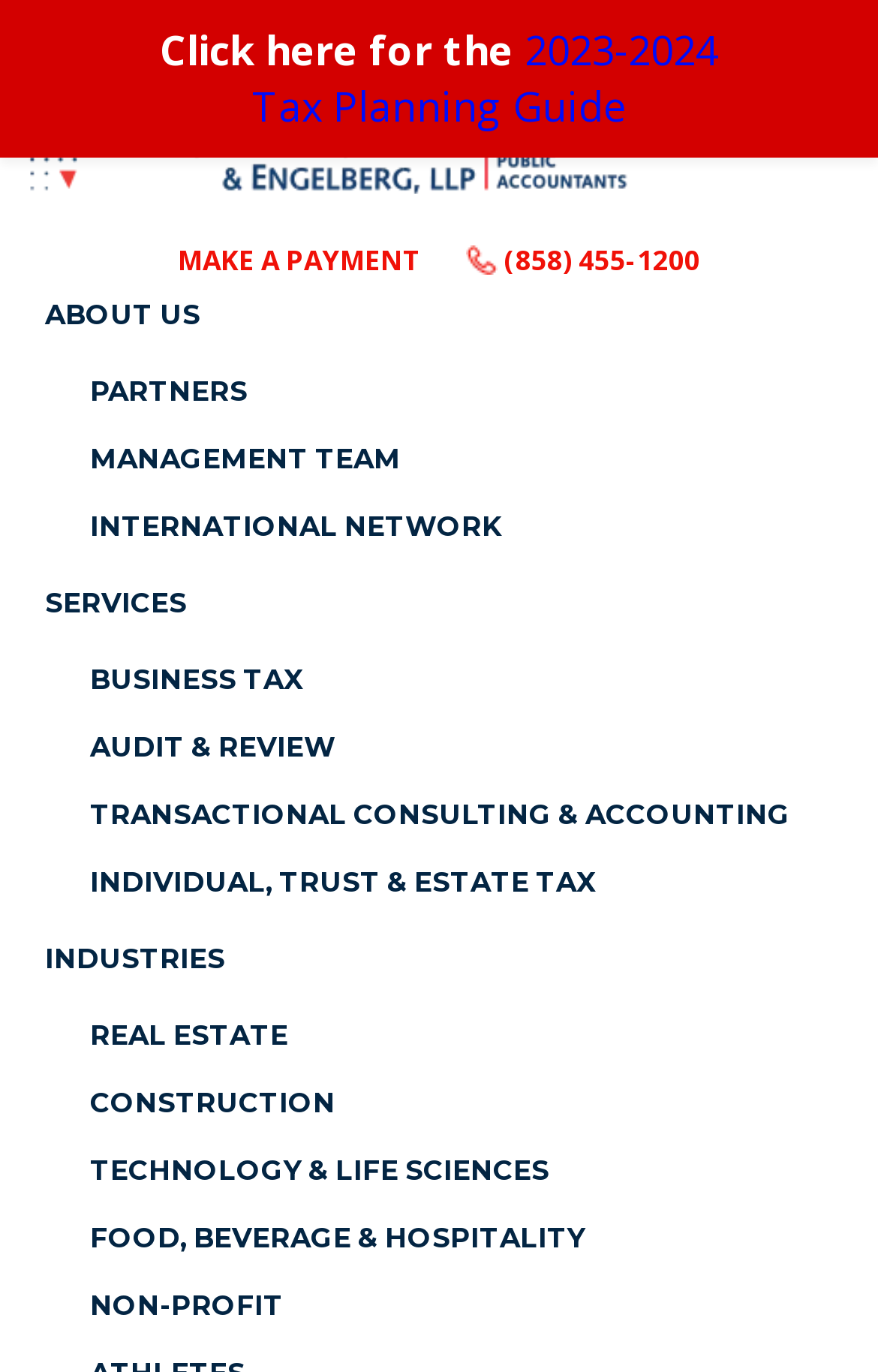What services does the company offer?
Using the image as a reference, answer with just one word or a short phrase.

Business Tax, Audit & Review, etc.